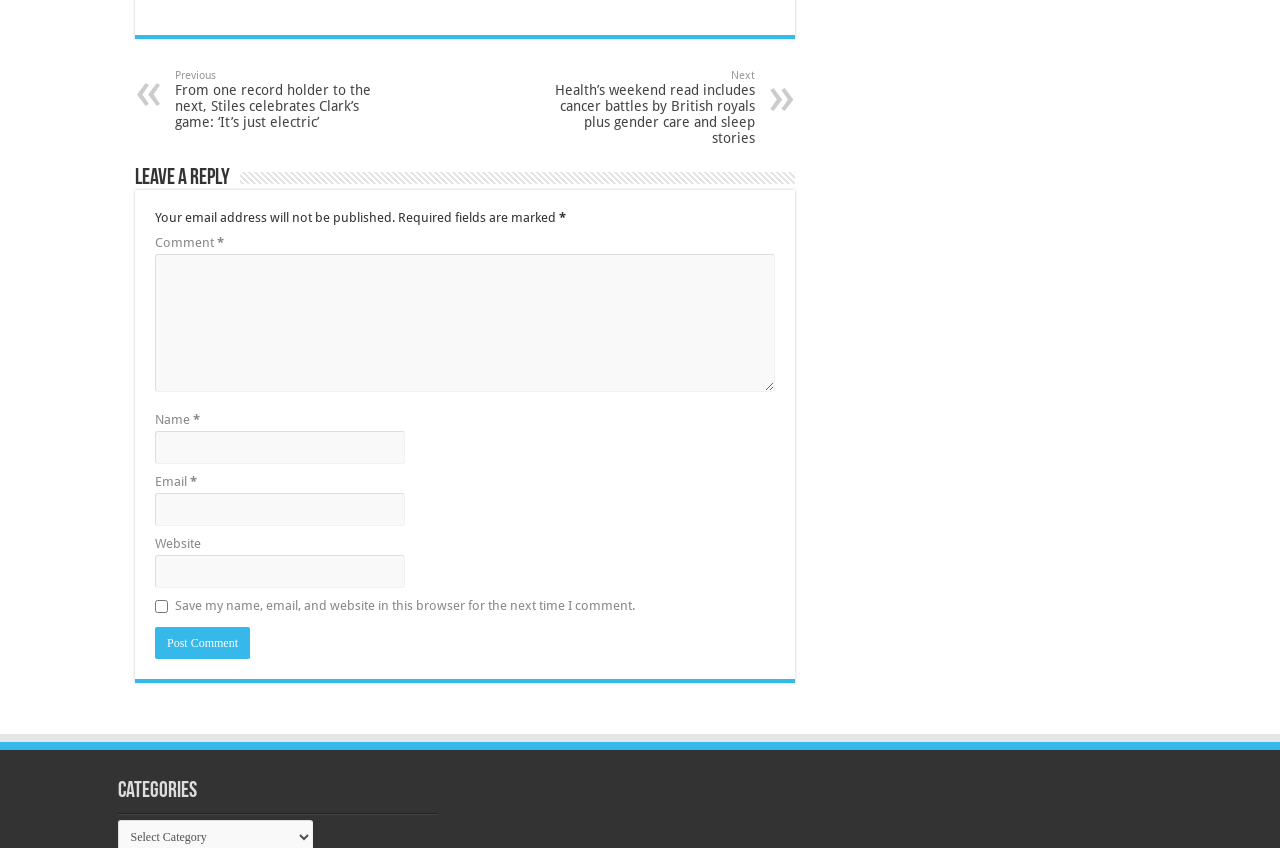Utilize the details in the image to give a detailed response to the question: What are the navigation links at the top?

The navigation links 'Previous' and 'Next' are located at the top of the webpage, and they are likely used to navigate to previous or next articles, posts, or content on the webpage.